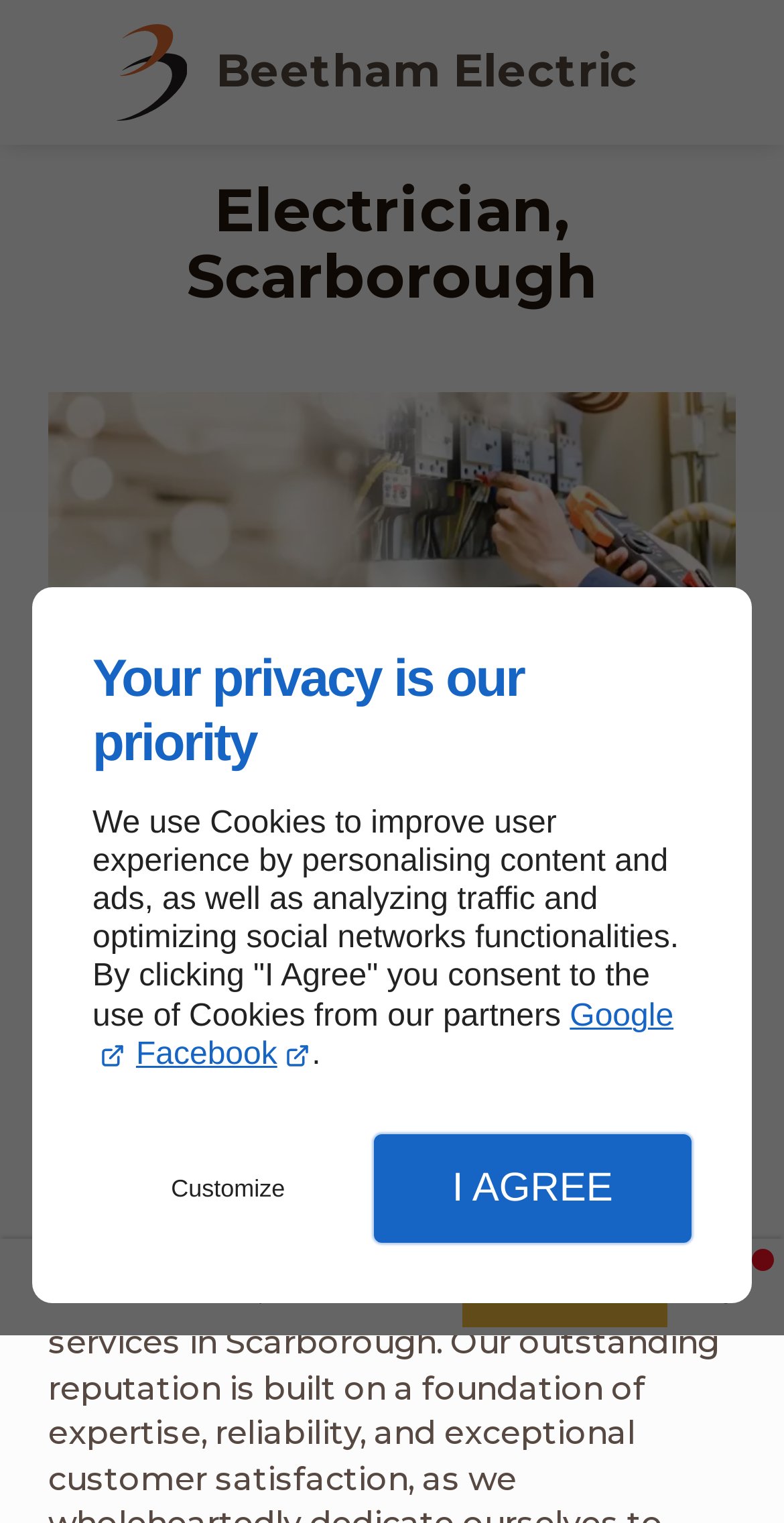Bounding box coordinates are specified in the format (top-left x, top-left y, bottom-right x, bottom-right y). All values are floating point numbers bounded between 0 and 1. Please provide the bounding box coordinate of the region this sentence describes: Customize

[0.118, 0.751, 0.464, 0.81]